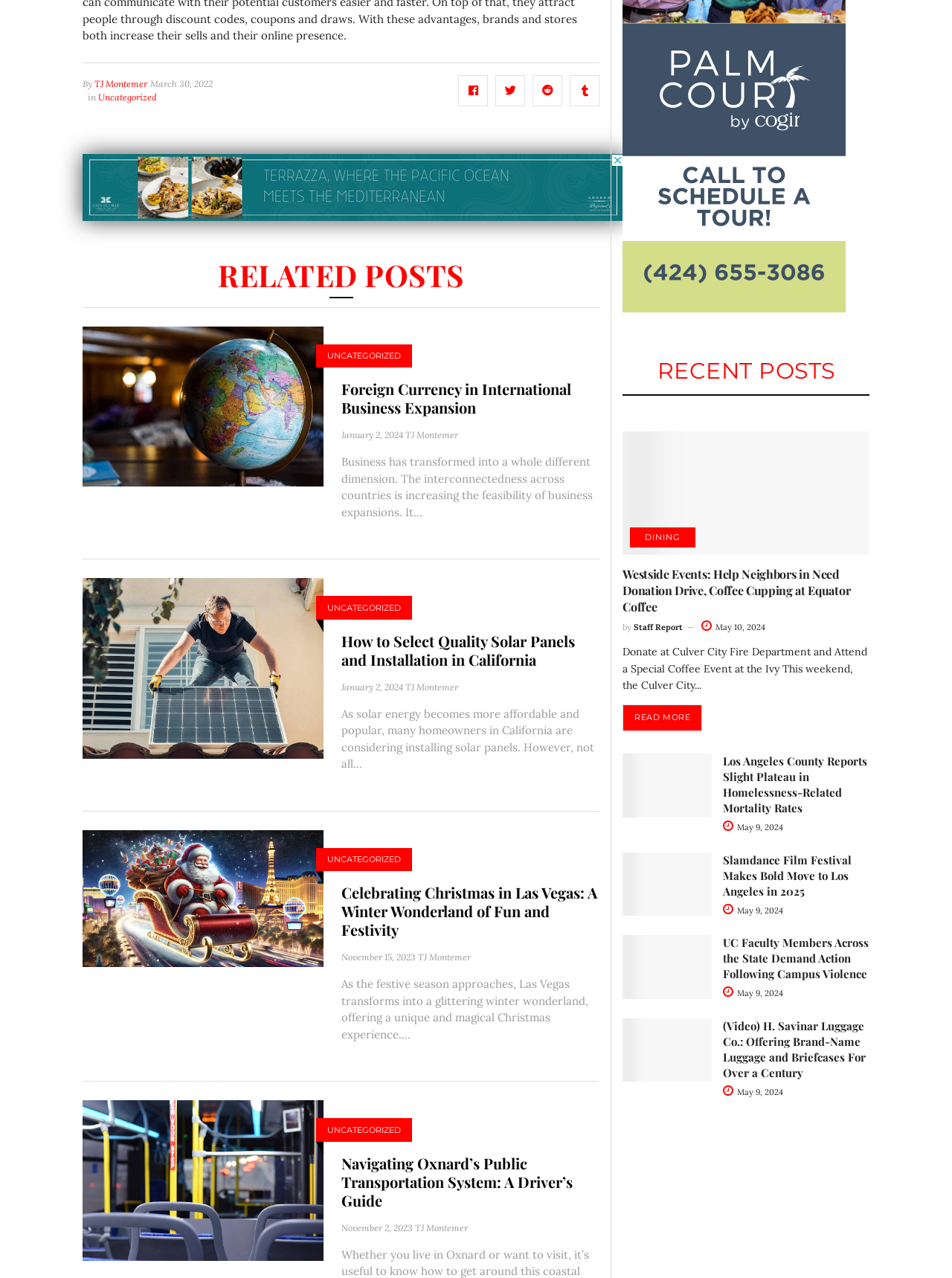Indicate the bounding box coordinates of the element that must be clicked to execute the instruction: "read the 'Los Angeles County Reports Slight Plateau in Homelessness-Related Mortality Rates' article". The coordinates should be given as four float numbers between 0 and 1, i.e., [left, top, right, bottom].

[0.76, 0.59, 0.913, 0.639]